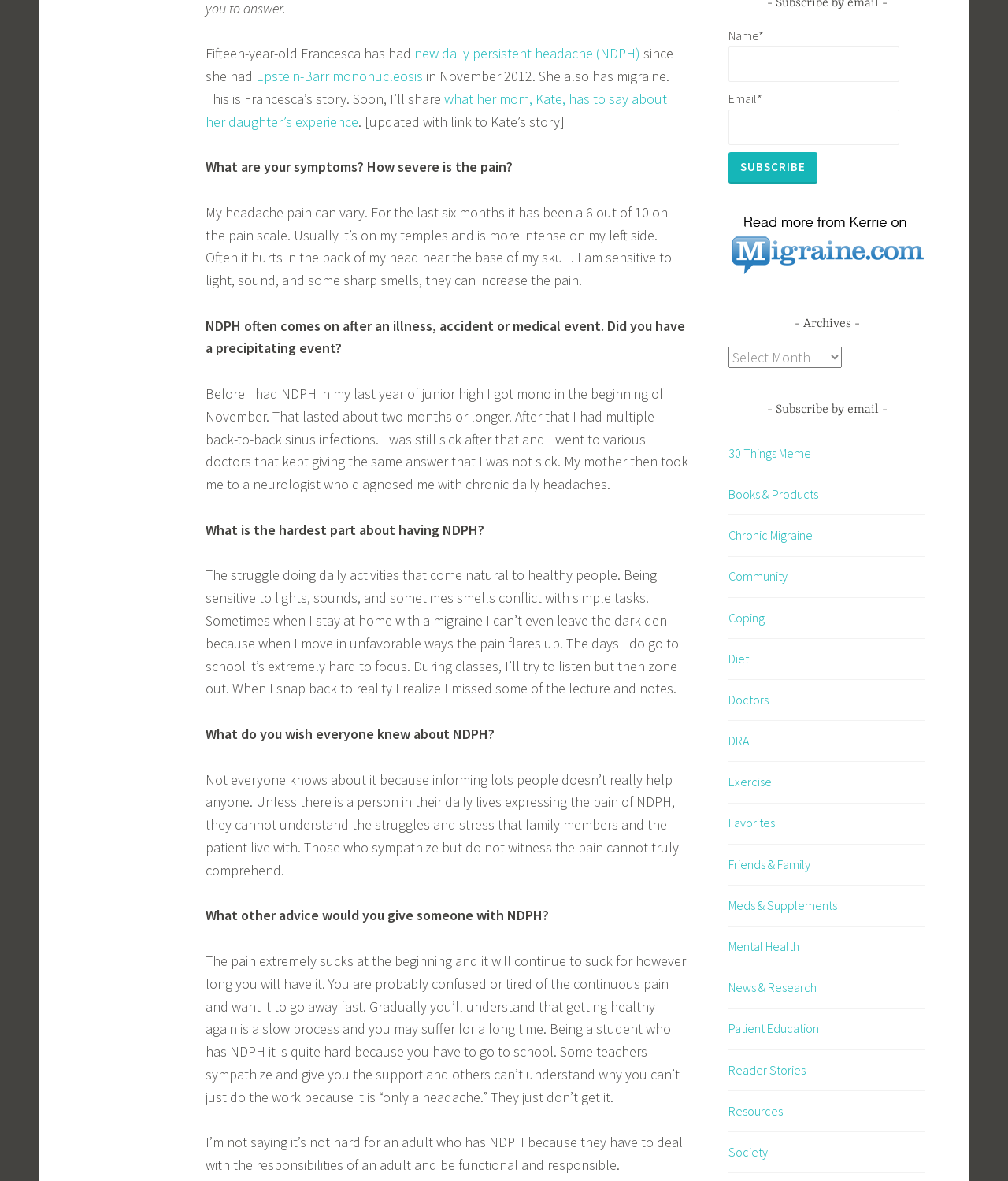Provide the bounding box coordinates of the UI element this sentence describes: "Patient Education".

[0.723, 0.864, 0.812, 0.877]